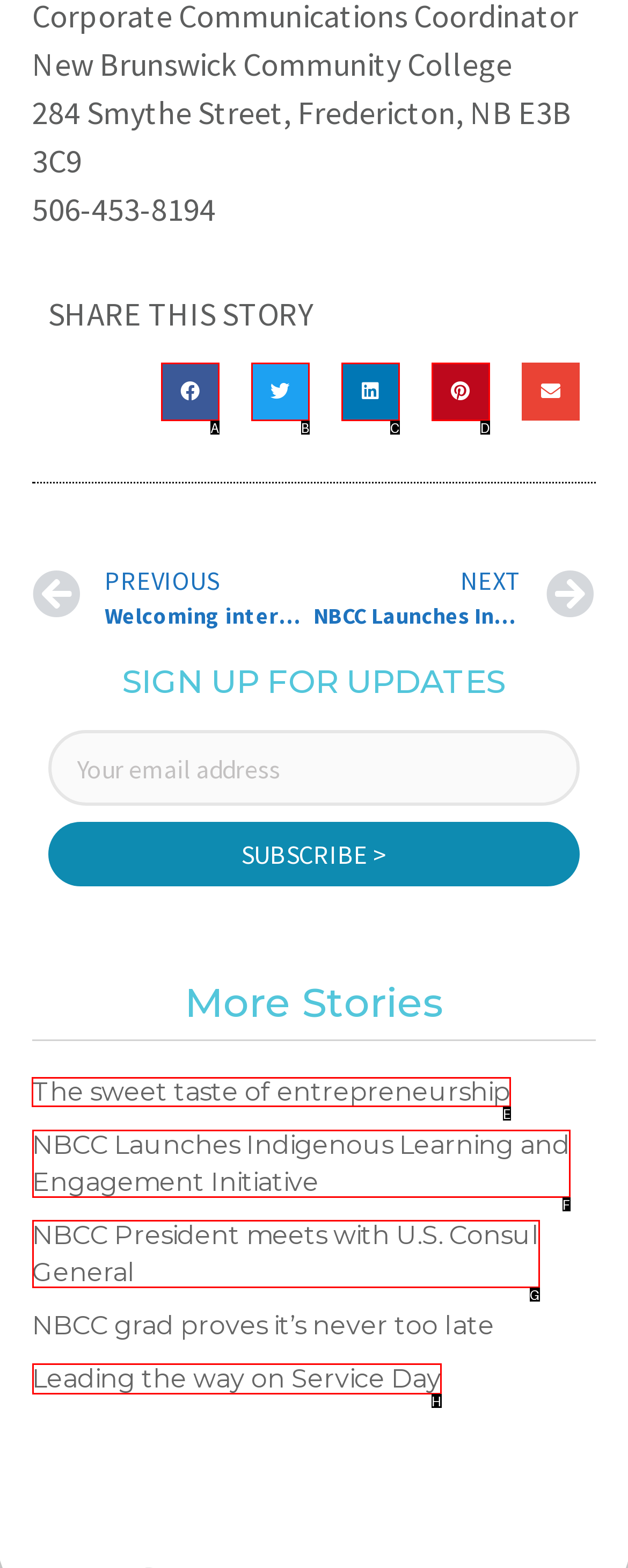Pick the HTML element that should be clicked to execute the task: Read the article 'The sweet taste of entrepreneurship'
Respond with the letter corresponding to the correct choice.

E